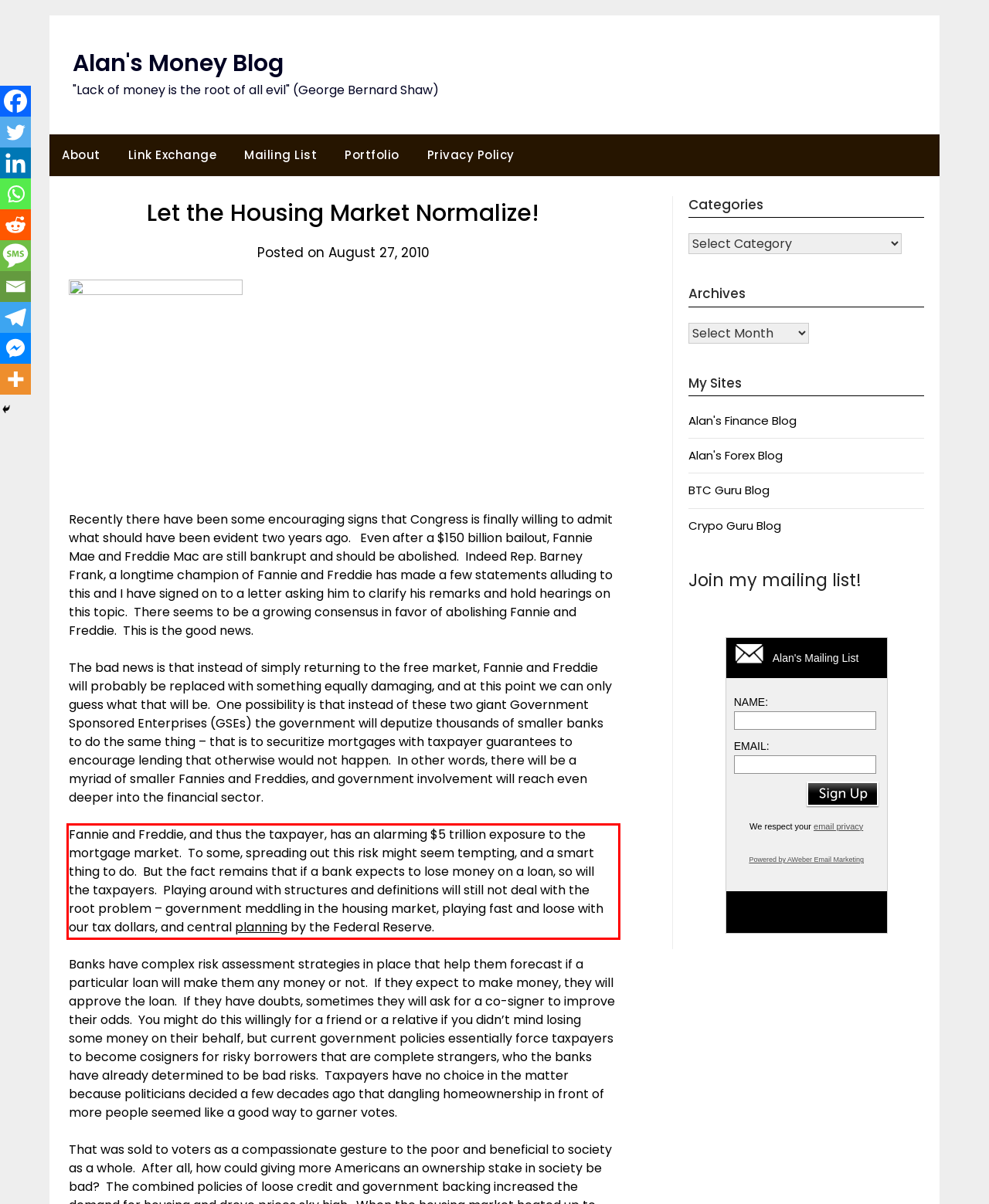Please examine the screenshot of the webpage and read the text present within the red rectangle bounding box.

Fannie and Freddie, and thus the taxpayer, has an alarming $5 trillion exposure to the mortgage market. To some, spreading out this risk might seem tempting, and a smart thing to do. But the fact remains that if a bank expects to lose money on a loan, so will the taxpayers. Playing around with structures and definitions will still not deal with the root problem – government meddling in the housing market, playing fast and loose with our tax dollars, and central planning by the Federal Reserve.